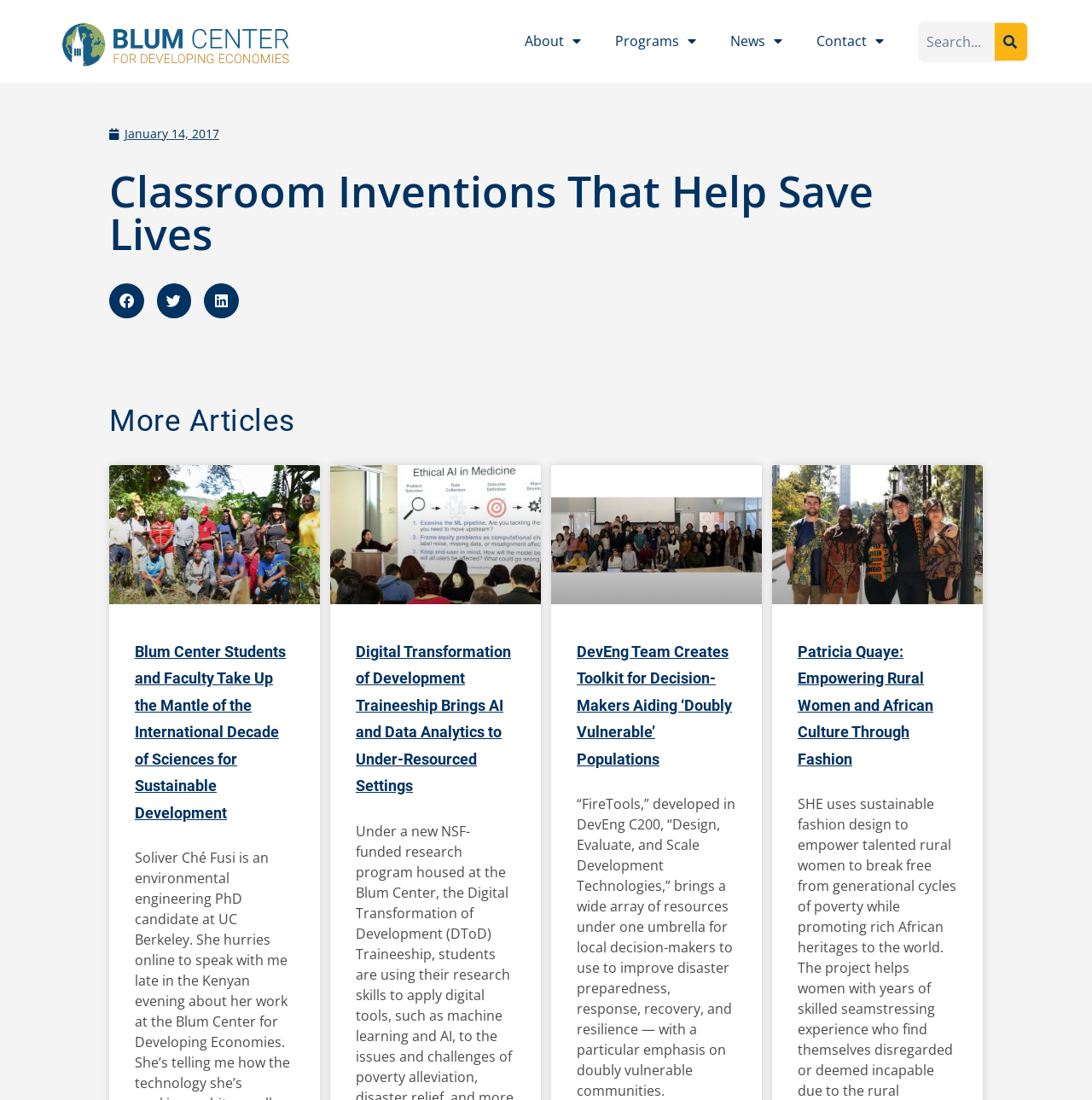What is the purpose of the search box?
From the screenshot, provide a brief answer in one word or phrase.

To search the website